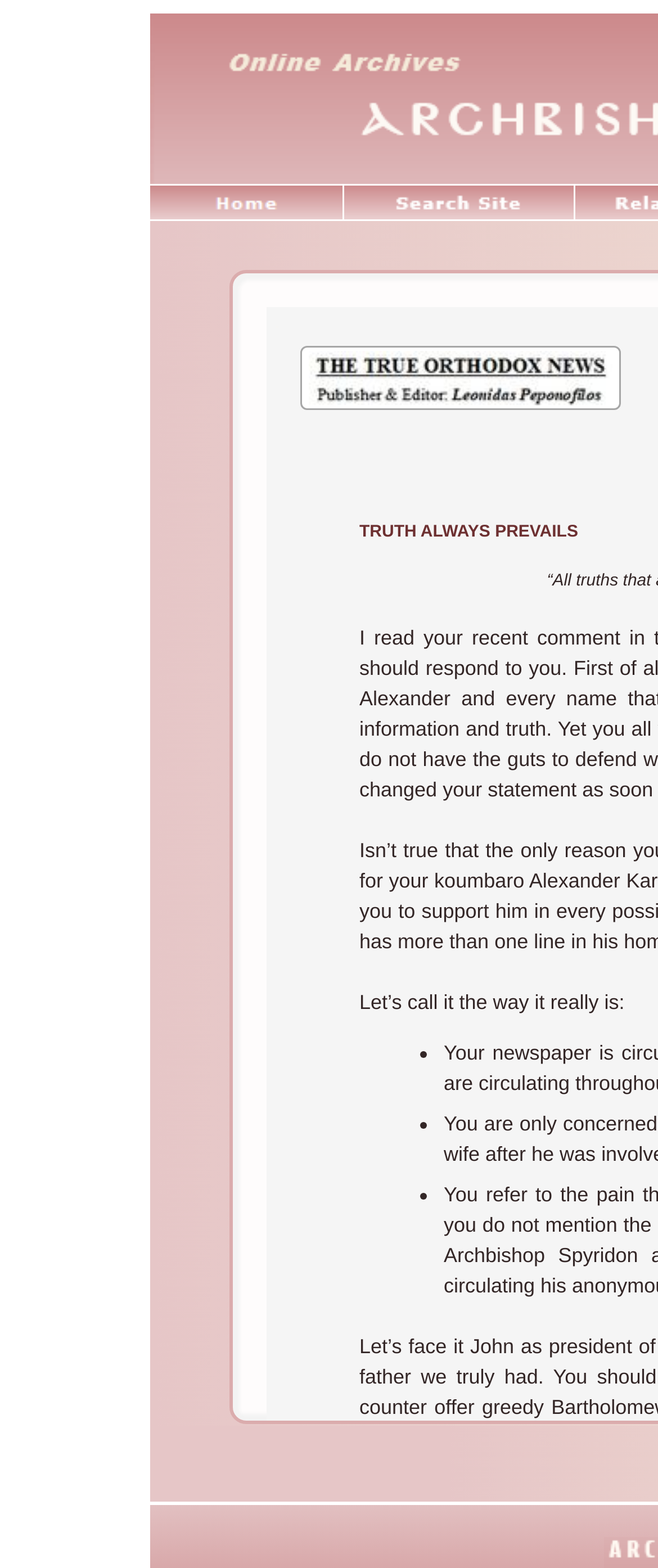How many list markers are there?
Using the visual information, respond with a single word or phrase.

3